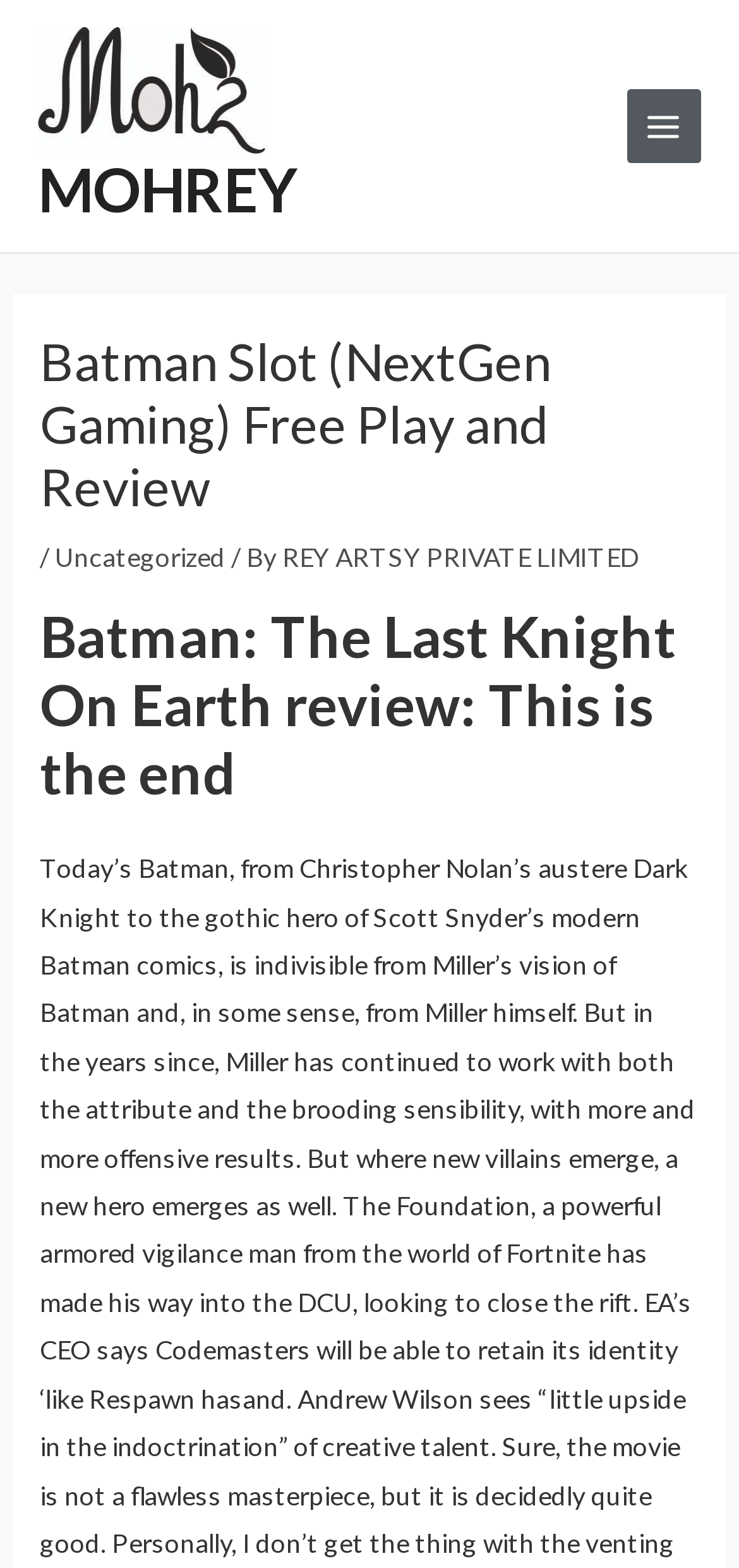What is the principal heading displayed on the webpage?

Batman Slot (NextGen Gaming) Free Play and Review